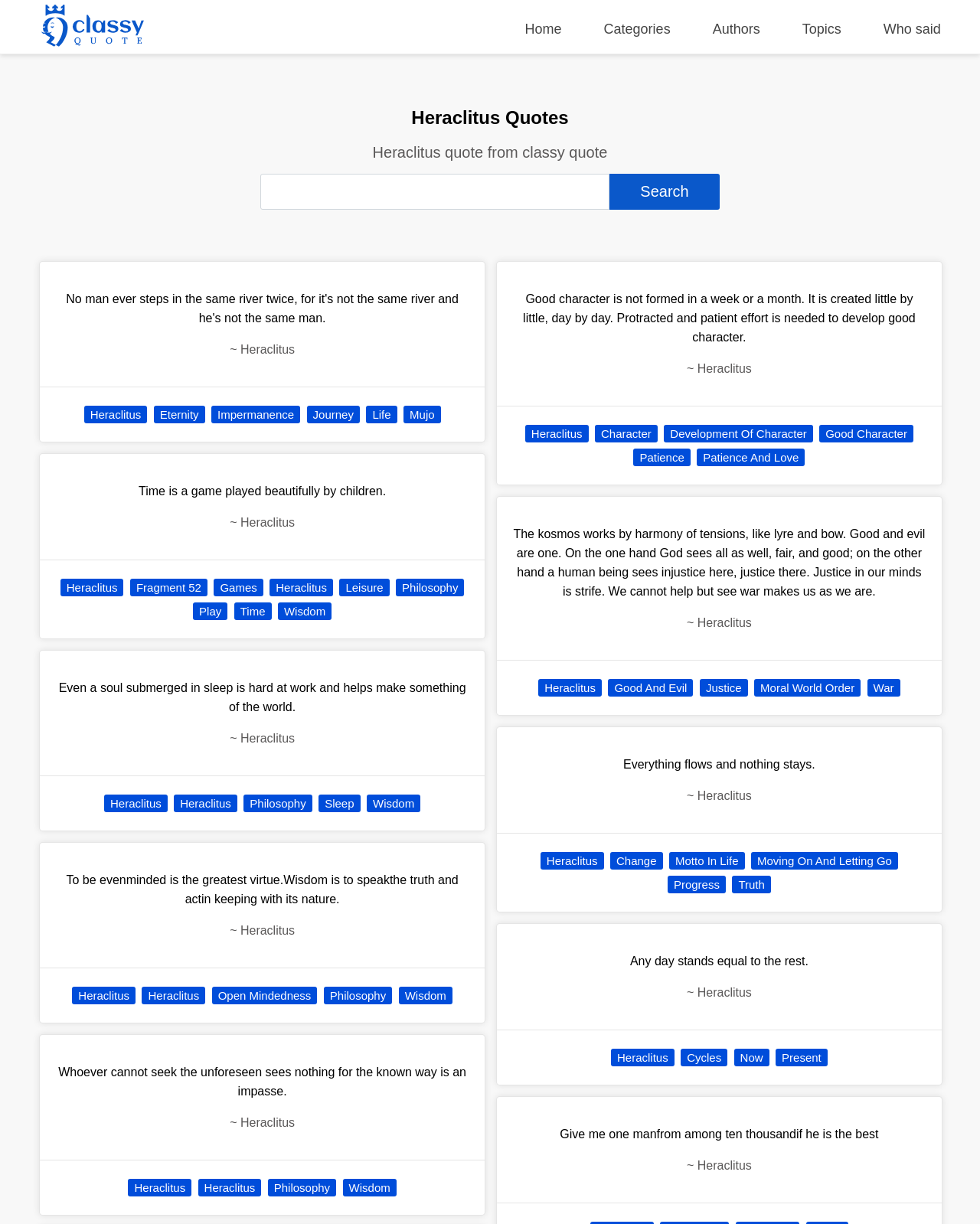Specify the bounding box coordinates (top-left x, top-left y, bottom-right x, bottom-right y) of the UI element in the screenshot that matches this description: Motto In Life

[0.683, 0.696, 0.76, 0.711]